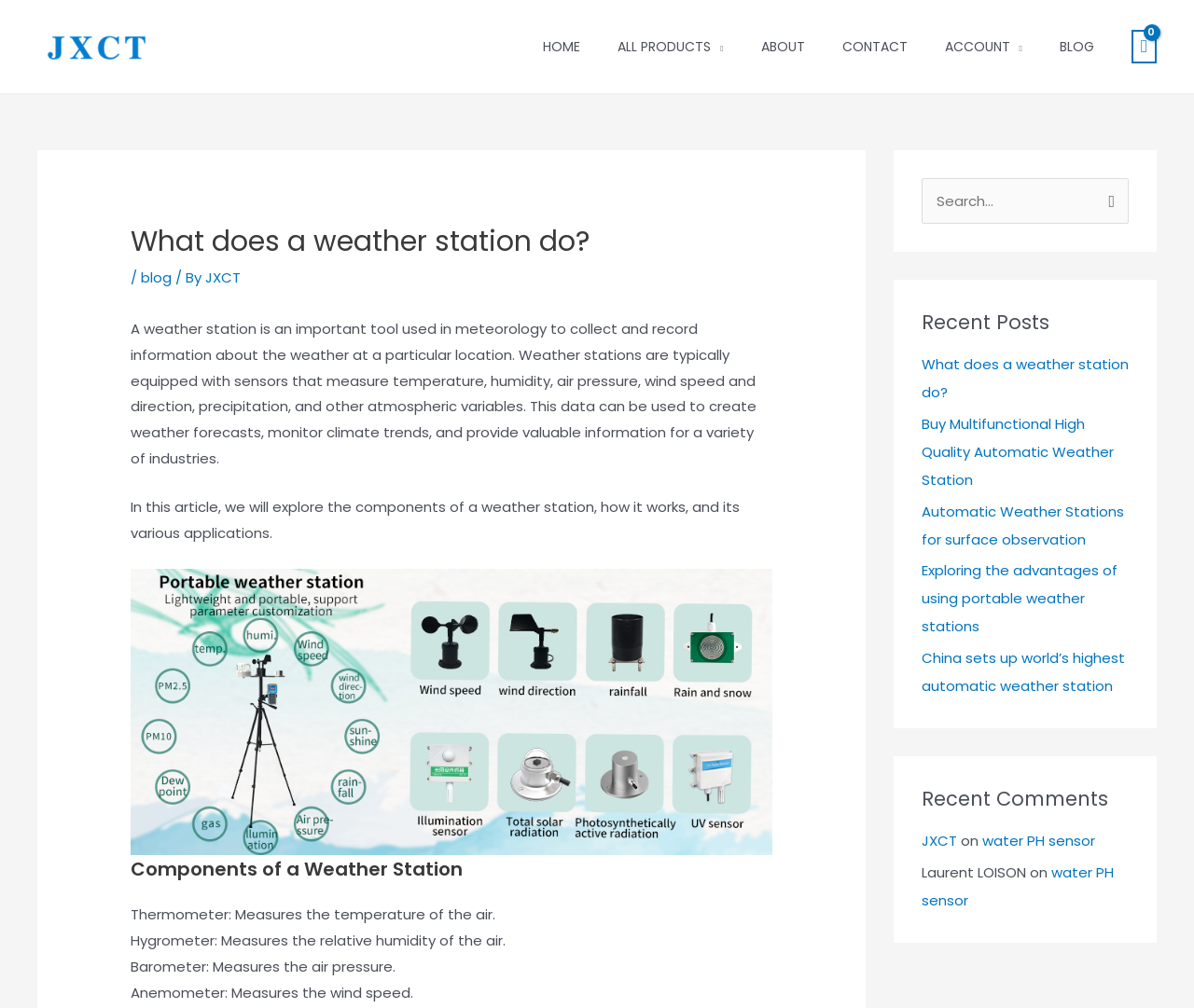Identify the bounding box for the described UI element: "".

None